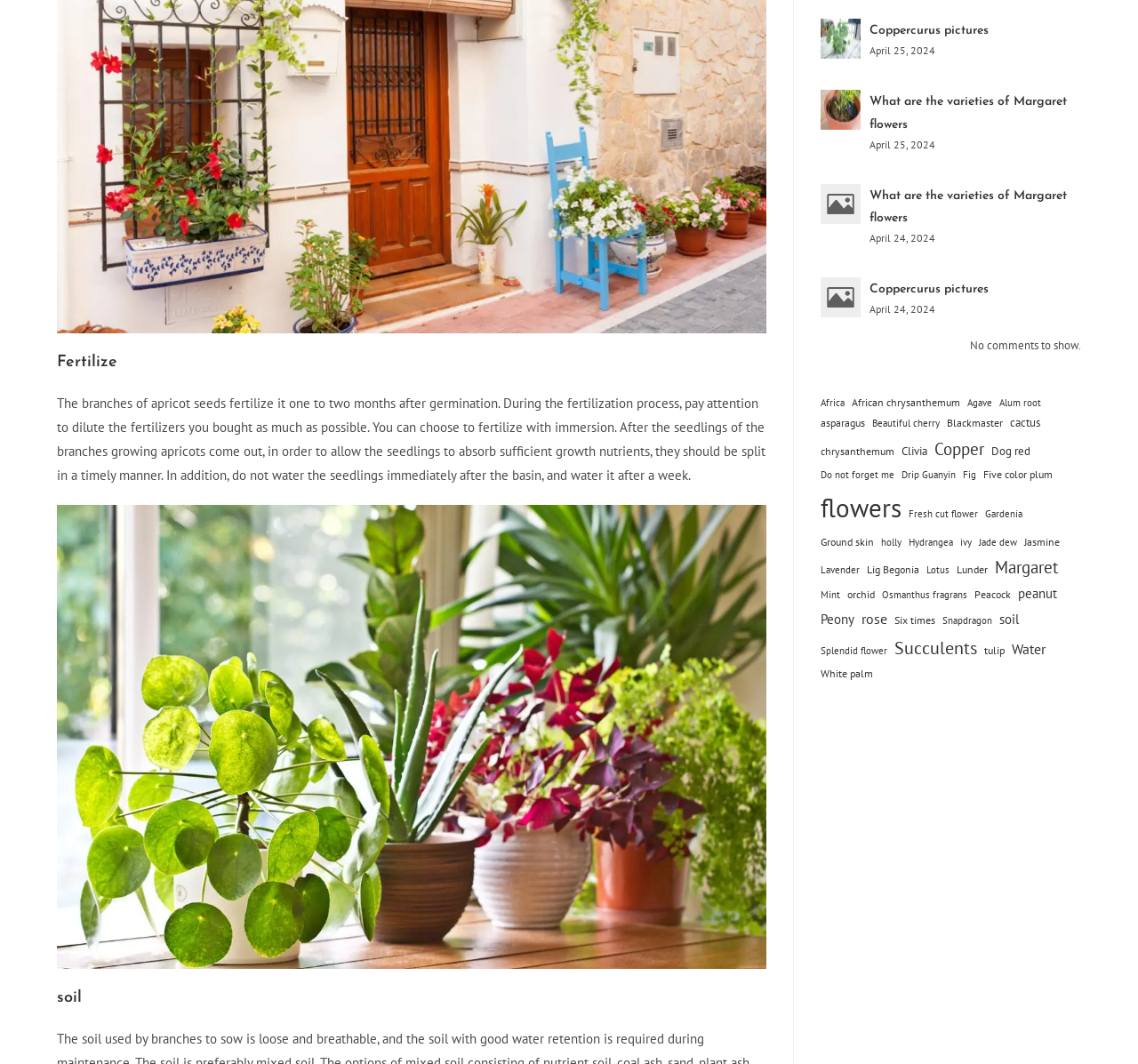How many categories of flowers are listed on the webpage?
Refer to the screenshot and respond with a concise word or phrase.

More than 40